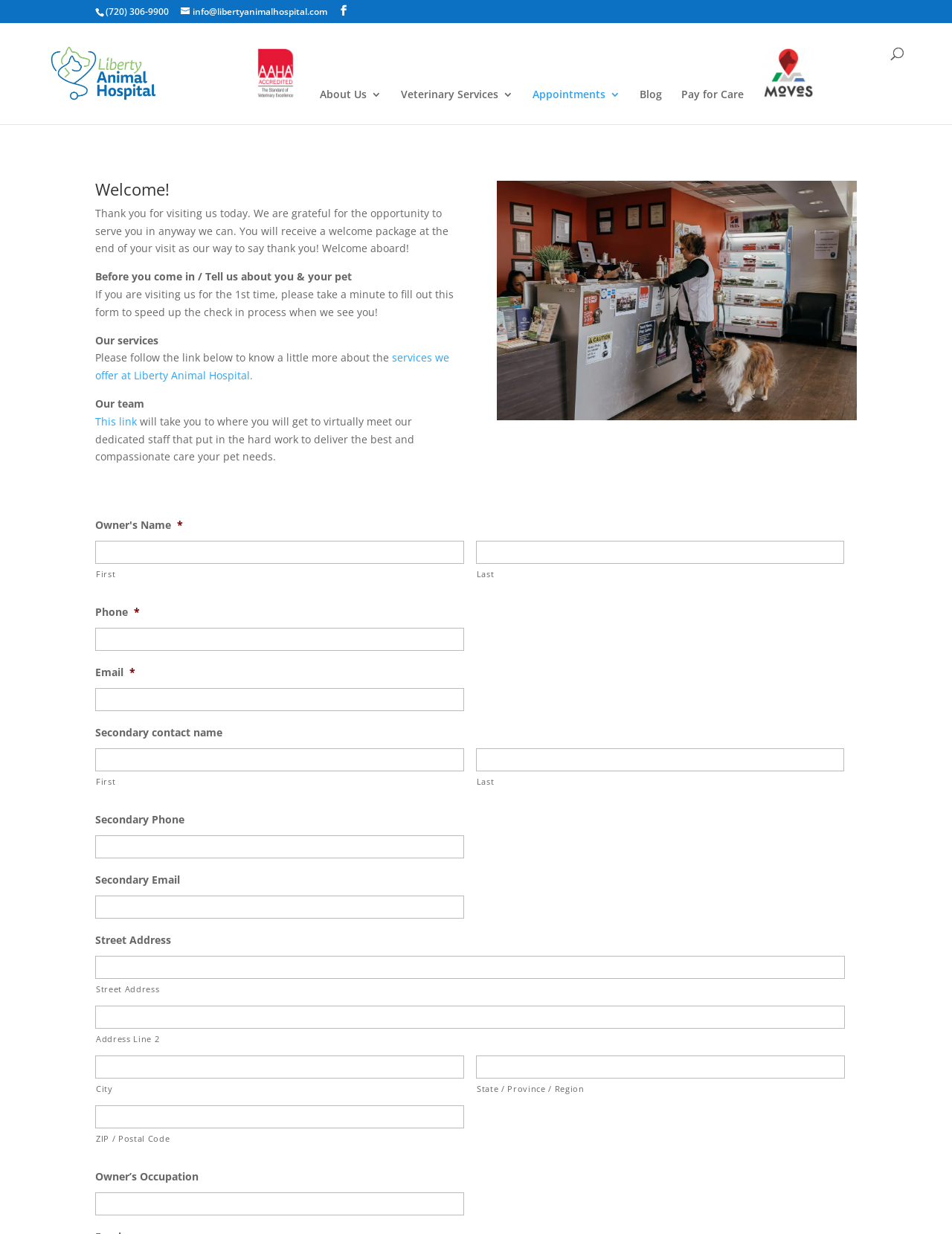Please specify the bounding box coordinates of the clickable region to carry out the following instruction: "Click on the 'Studies' button". The coordinates should be four float numbers between 0 and 1, in the format [left, top, right, bottom].

None